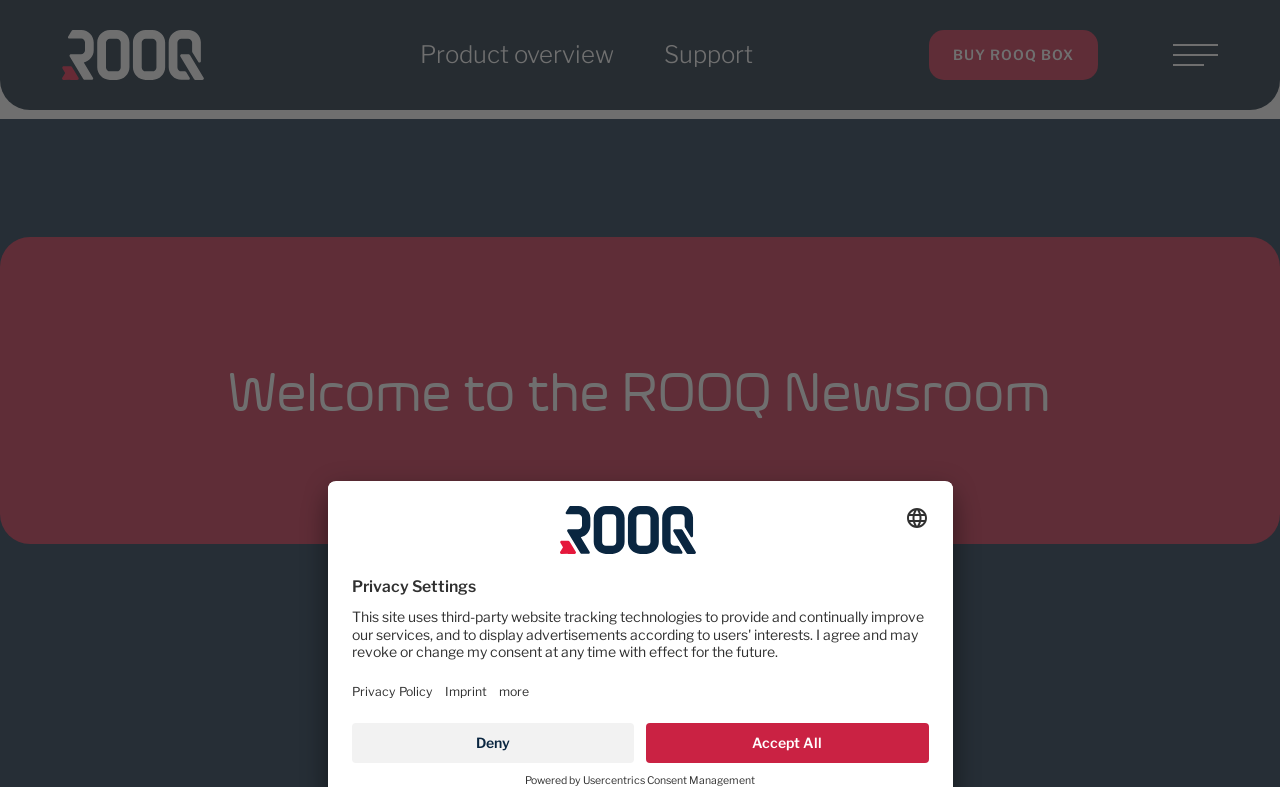Please look at the image and answer the question with a detailed explanation: What is the purpose of the Select language button?

The Select language button is located at the bottom of the page, and it has a popup listbox, which suggests that it allows users to select their preferred language for the website.